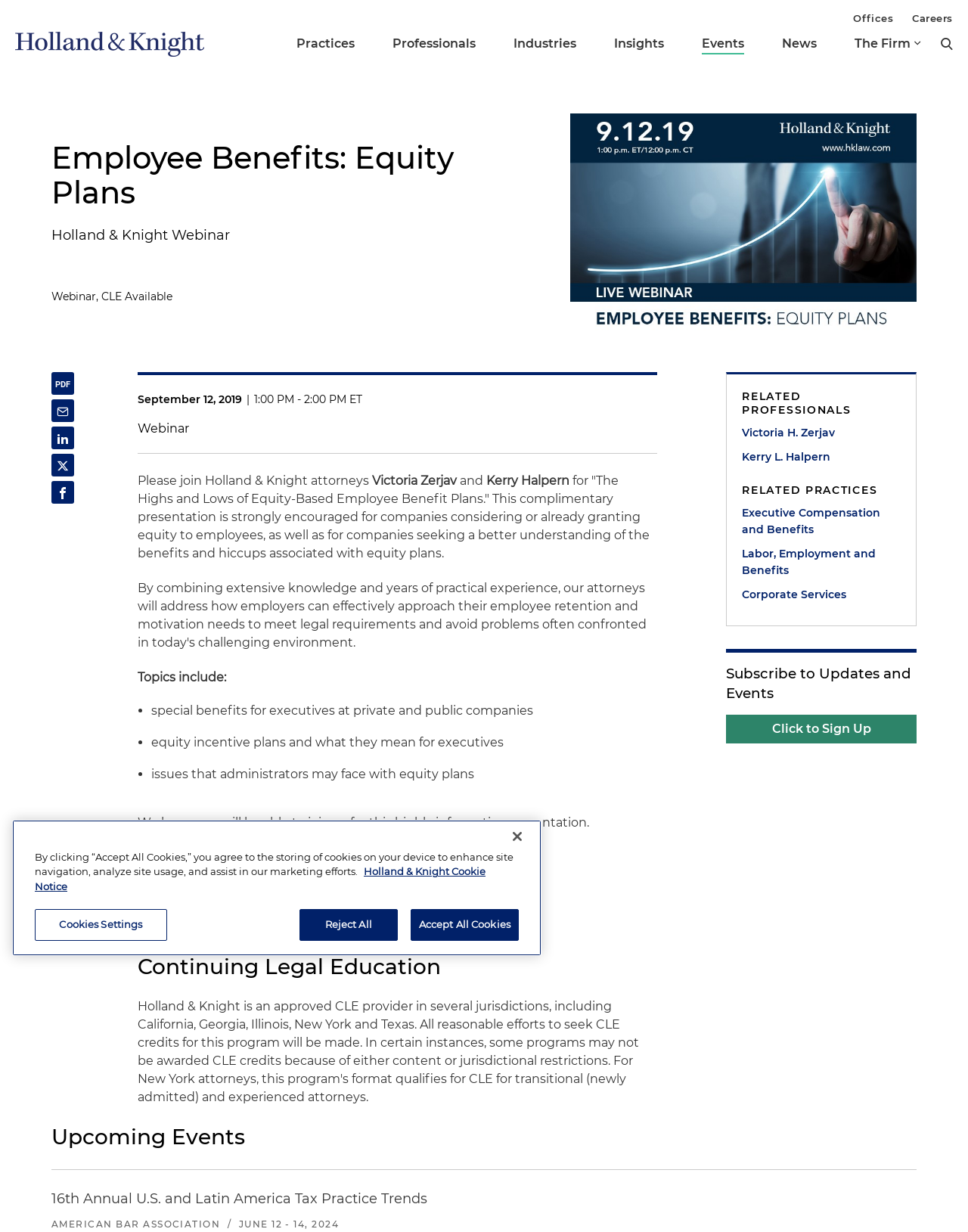Please locate the clickable area by providing the bounding box coordinates to follow this instruction: "Click the 'PDF' link".

[0.053, 0.302, 0.077, 0.32]